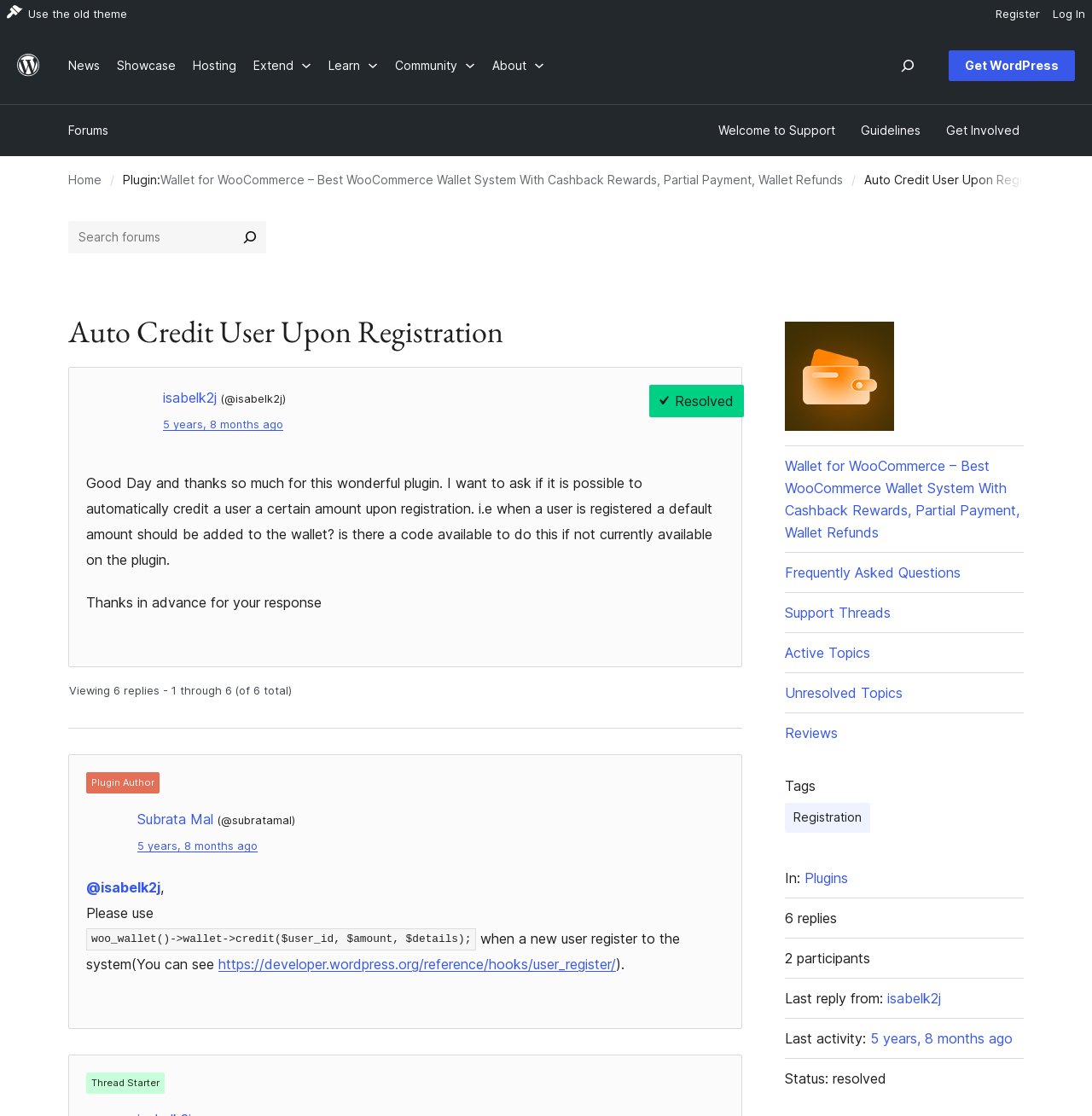From the given element description: "Use the old theme", find the bounding box for the UI element. Provide the coordinates as four float numbers between 0 and 1, in the order [left, top, right, bottom].

[0.0, 0.0, 0.123, 0.024]